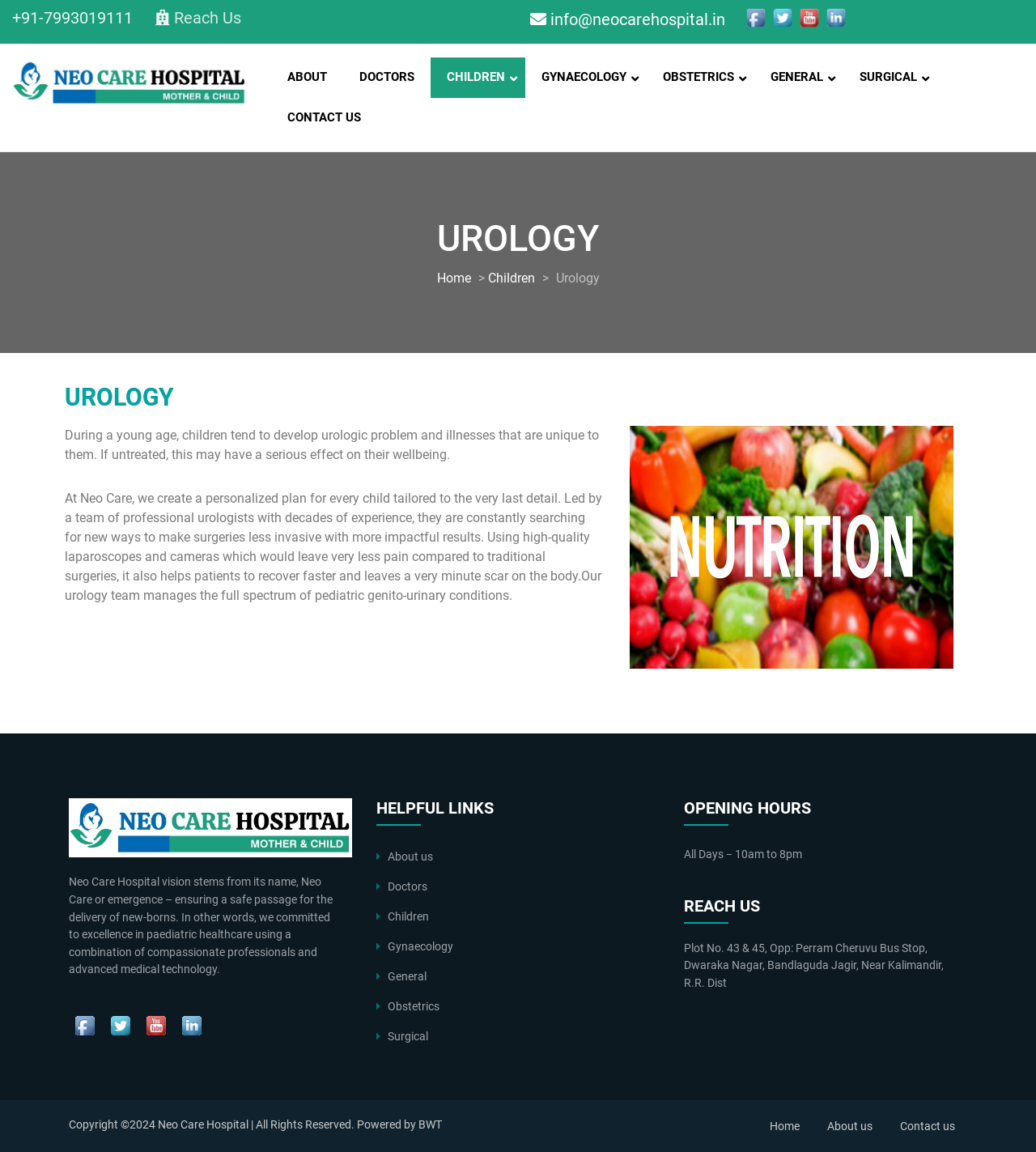Could you find the bounding box coordinates of the clickable area to complete this instruction: "Learn about urology"?

[0.066, 0.188, 0.934, 0.226]